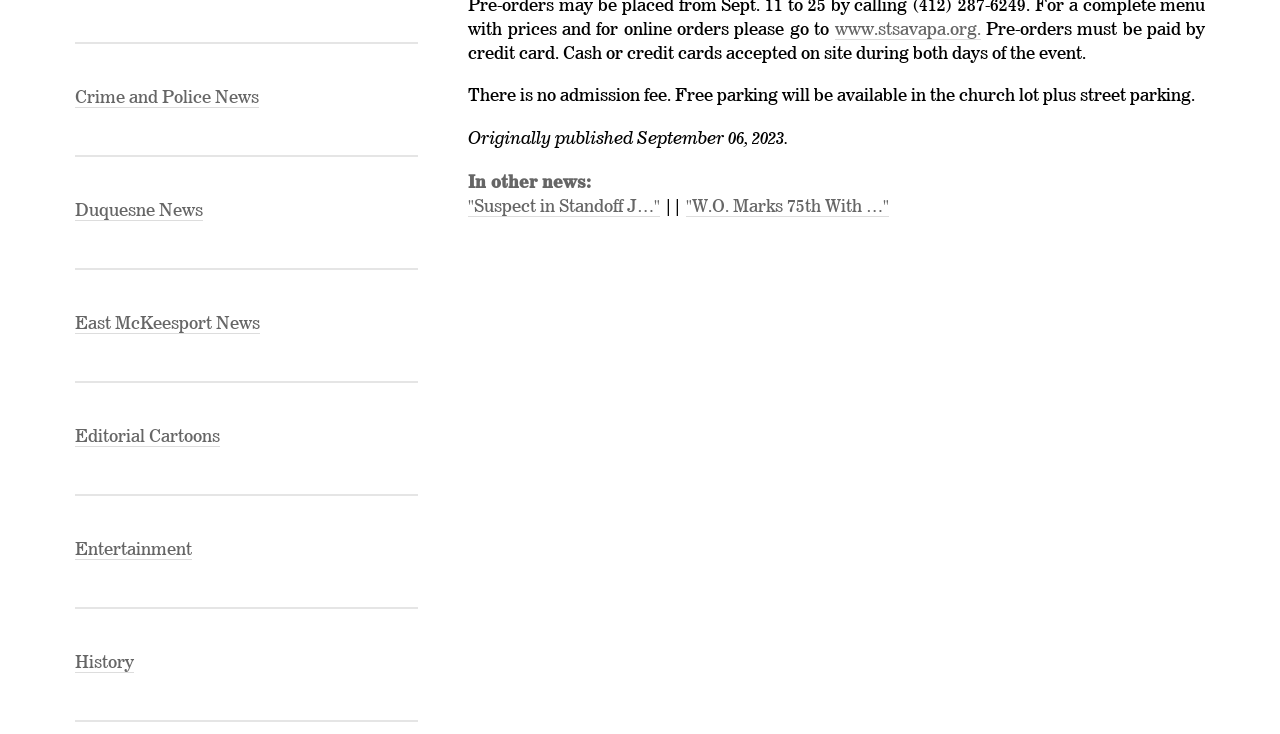Determine the coordinates of the bounding box that should be clicked to complete the instruction: "Explore Entertainment". The coordinates should be represented by four float numbers between 0 and 1: [left, top, right, bottom].

[0.058, 0.738, 0.15, 0.763]